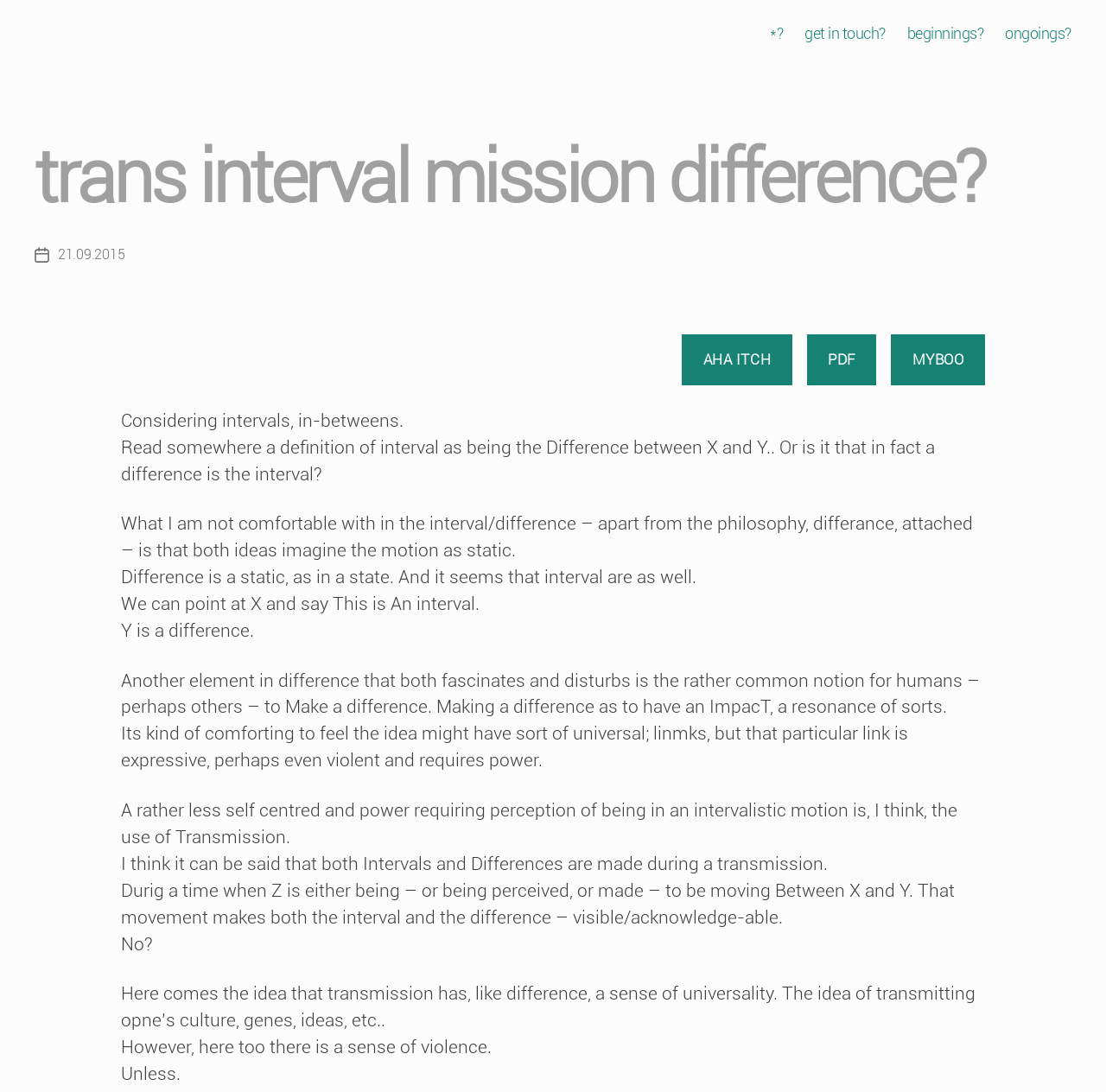Answer the question below using just one word or a short phrase: 
What is the state that difference is, according to the text?

static